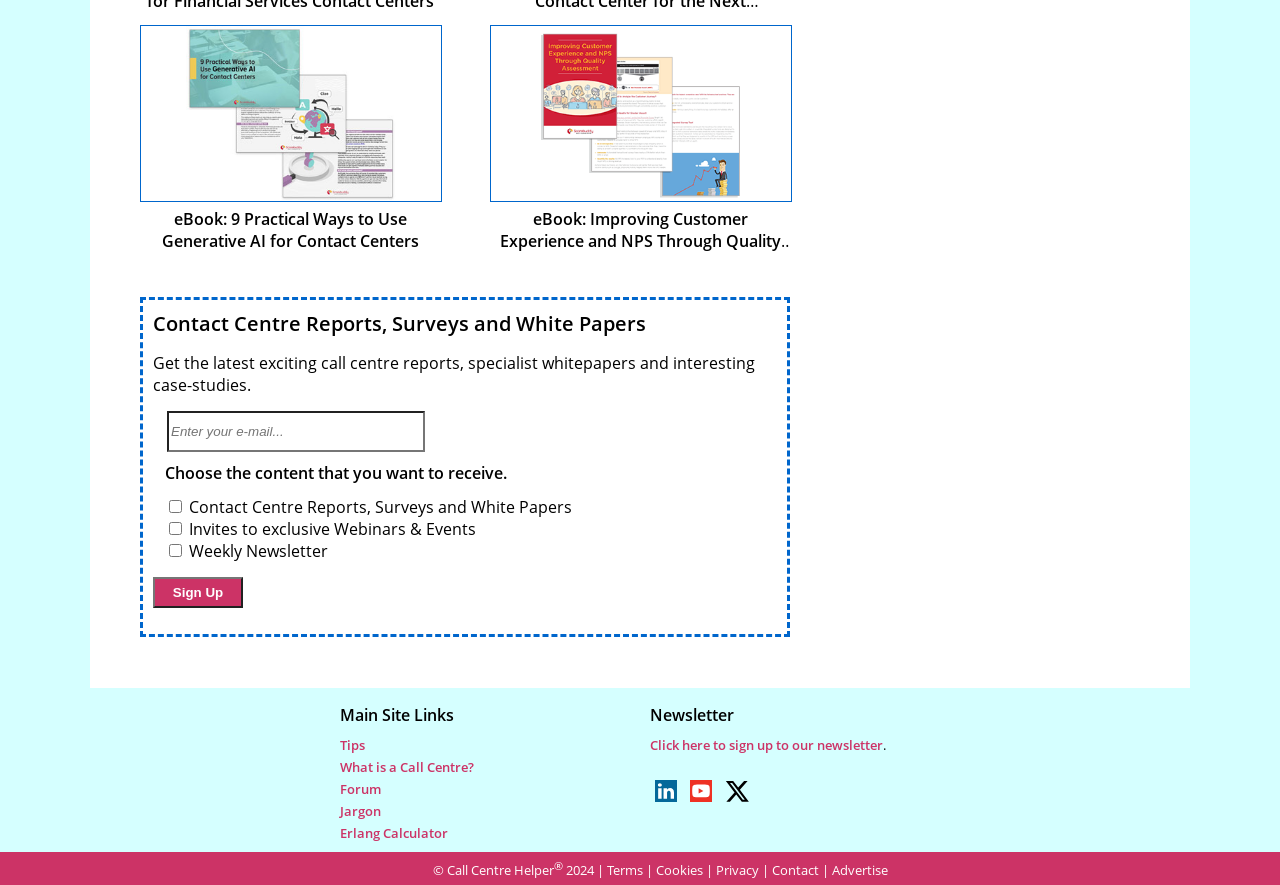Please indicate the bounding box coordinates of the element's region to be clicked to achieve the instruction: "Download the eBook: 9 Practical Ways to Use Generative AI for Contact Centers". Provide the coordinates as four float numbers between 0 and 1, i.e., [left, top, right, bottom].

[0.126, 0.235, 0.327, 0.285]